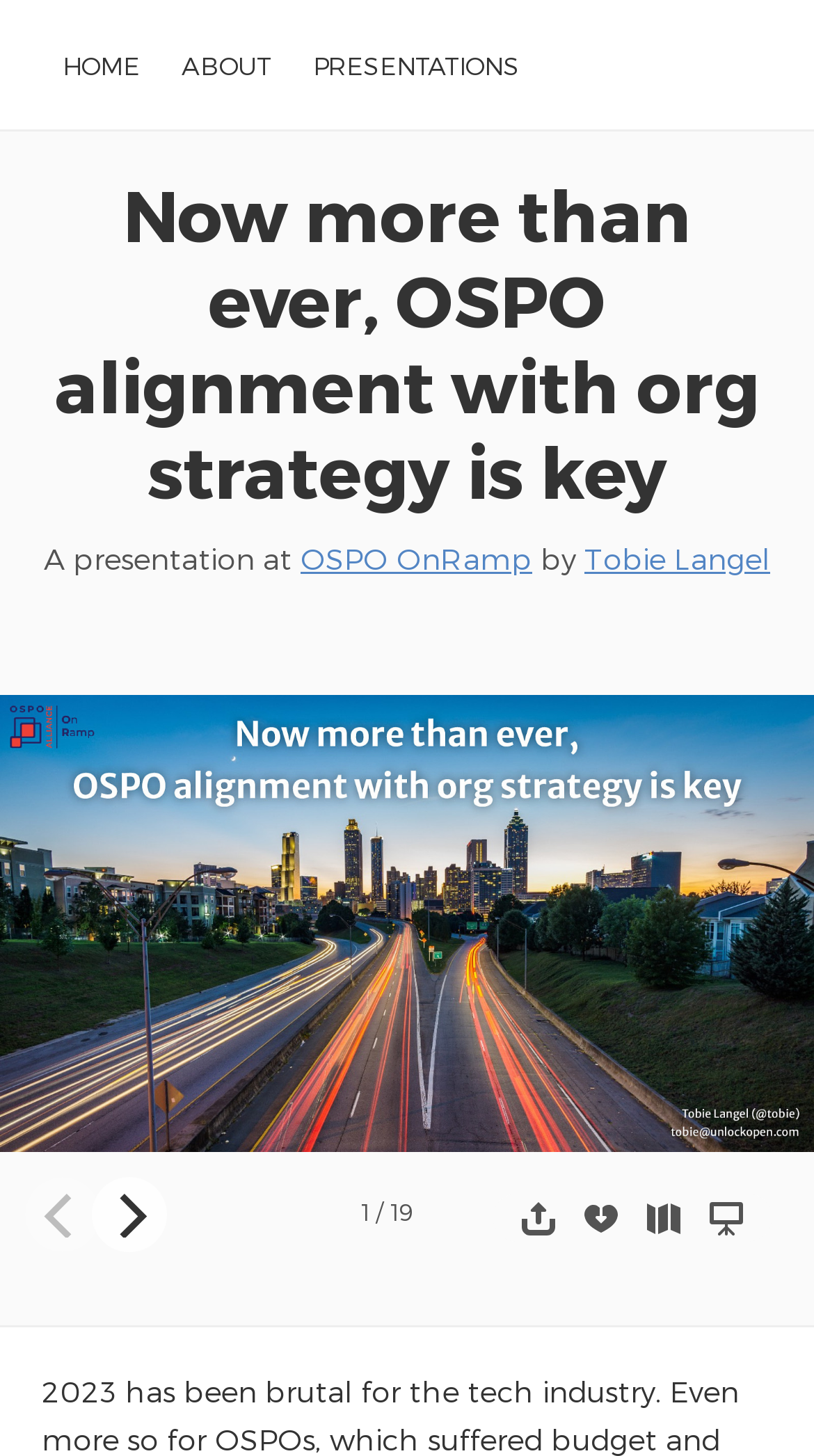What is the first menu item?
Please provide a single word or phrase based on the screenshot.

HOME